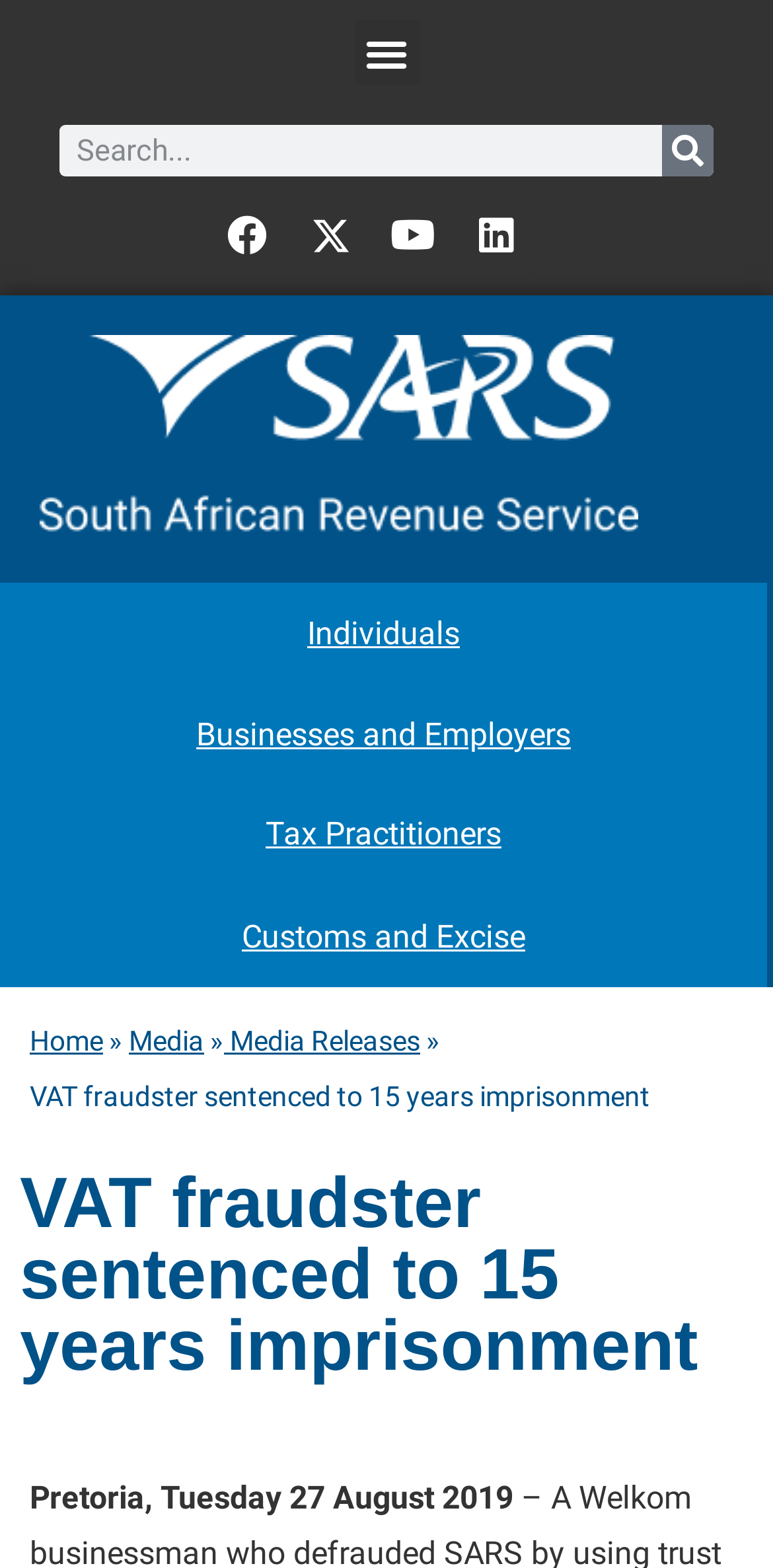Provide your answer to the question using just one word or phrase: What social media platforms are linked on the webpage?

Facebook, Youtube, Linkedin